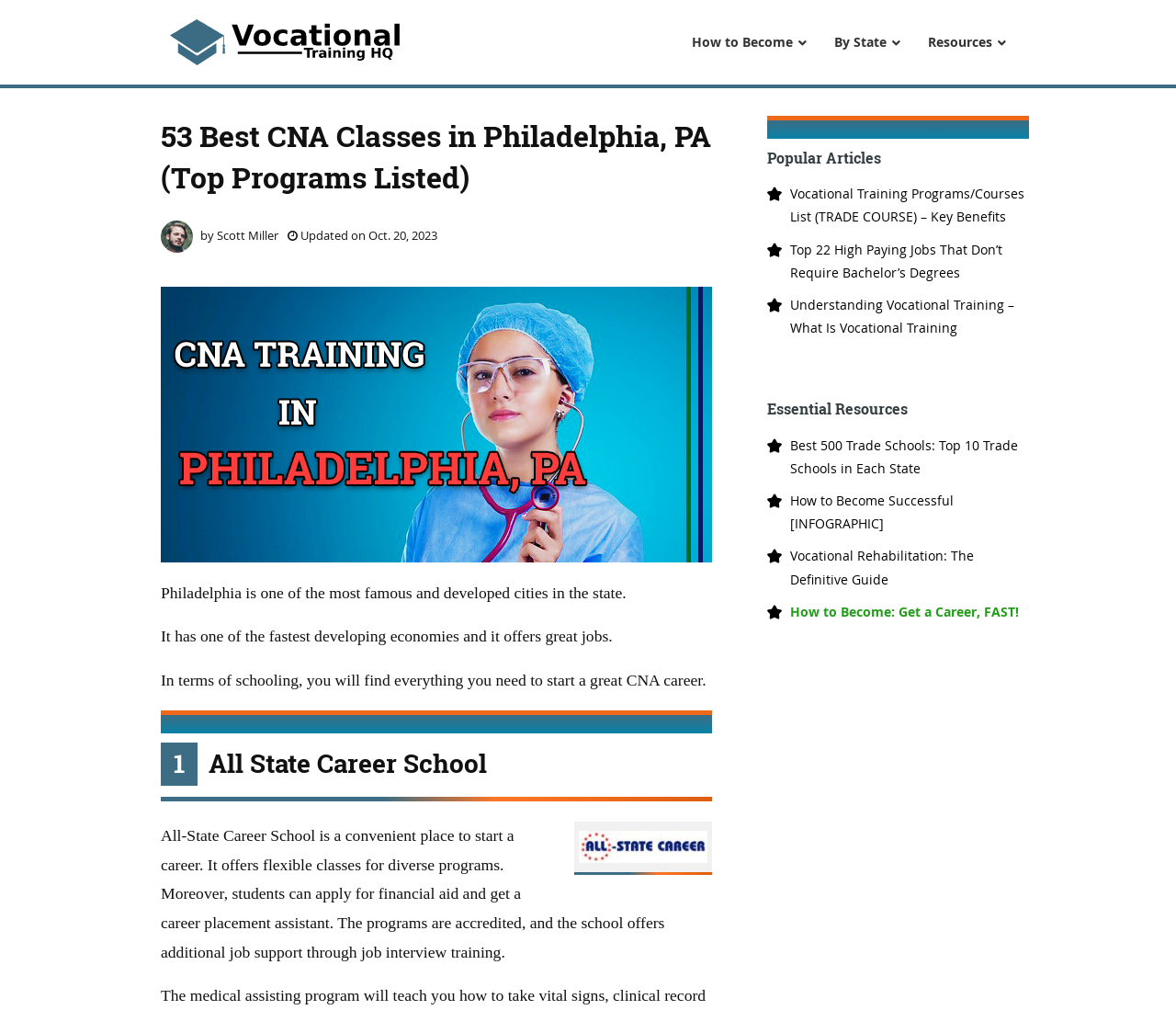What is the purpose of the 'Essential Resources' section?
Please provide a comprehensive answer based on the details in the screenshot.

The 'Essential Resources' section is located at the bottom of the webpage and contains links to additional resources related to vocational training and CNA careers, suggesting that its purpose is to provide further information and support to readers.